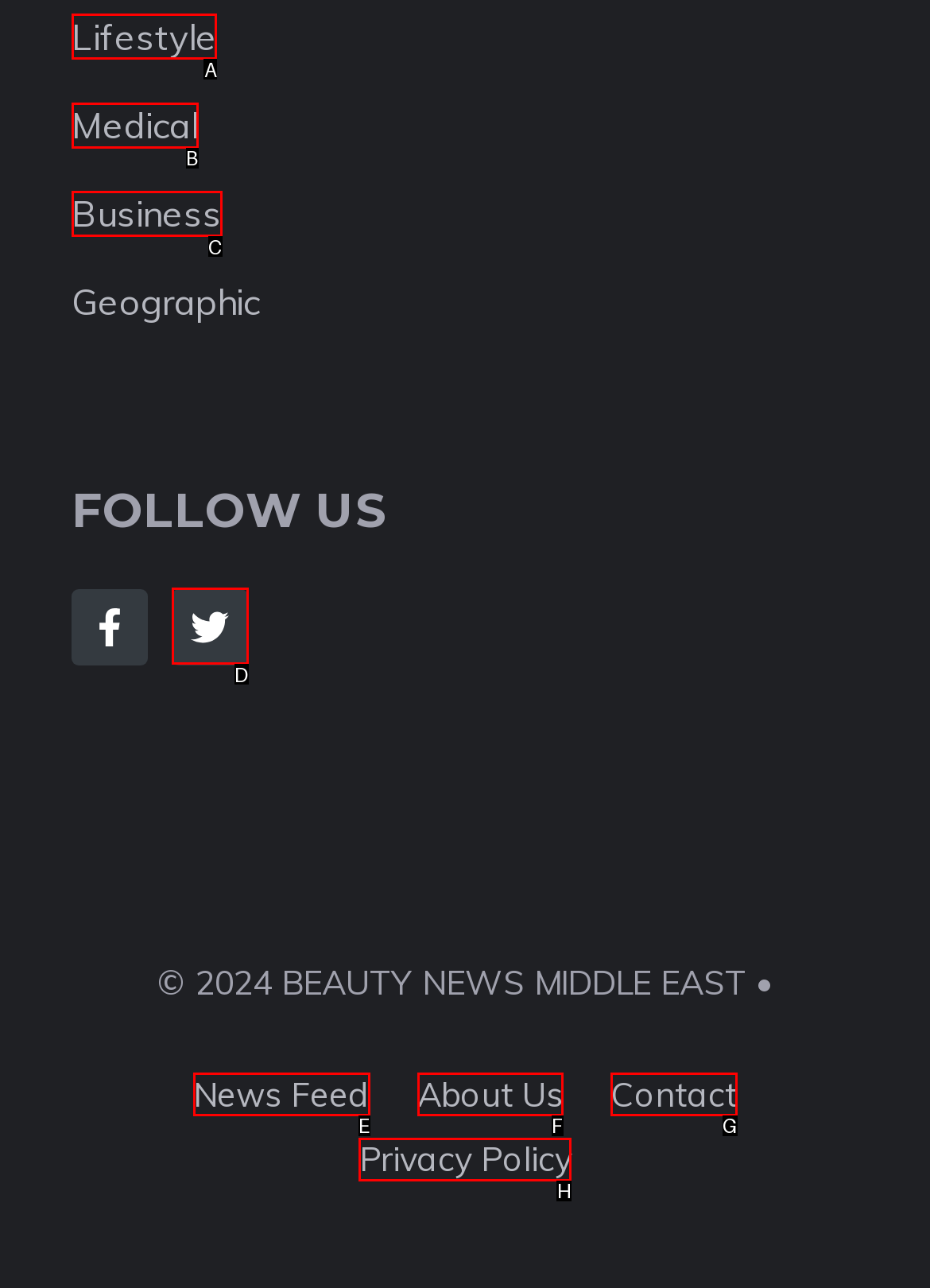Determine the HTML element to be clicked to complete the task: Visit FIU Home. Answer by giving the letter of the selected option.

None